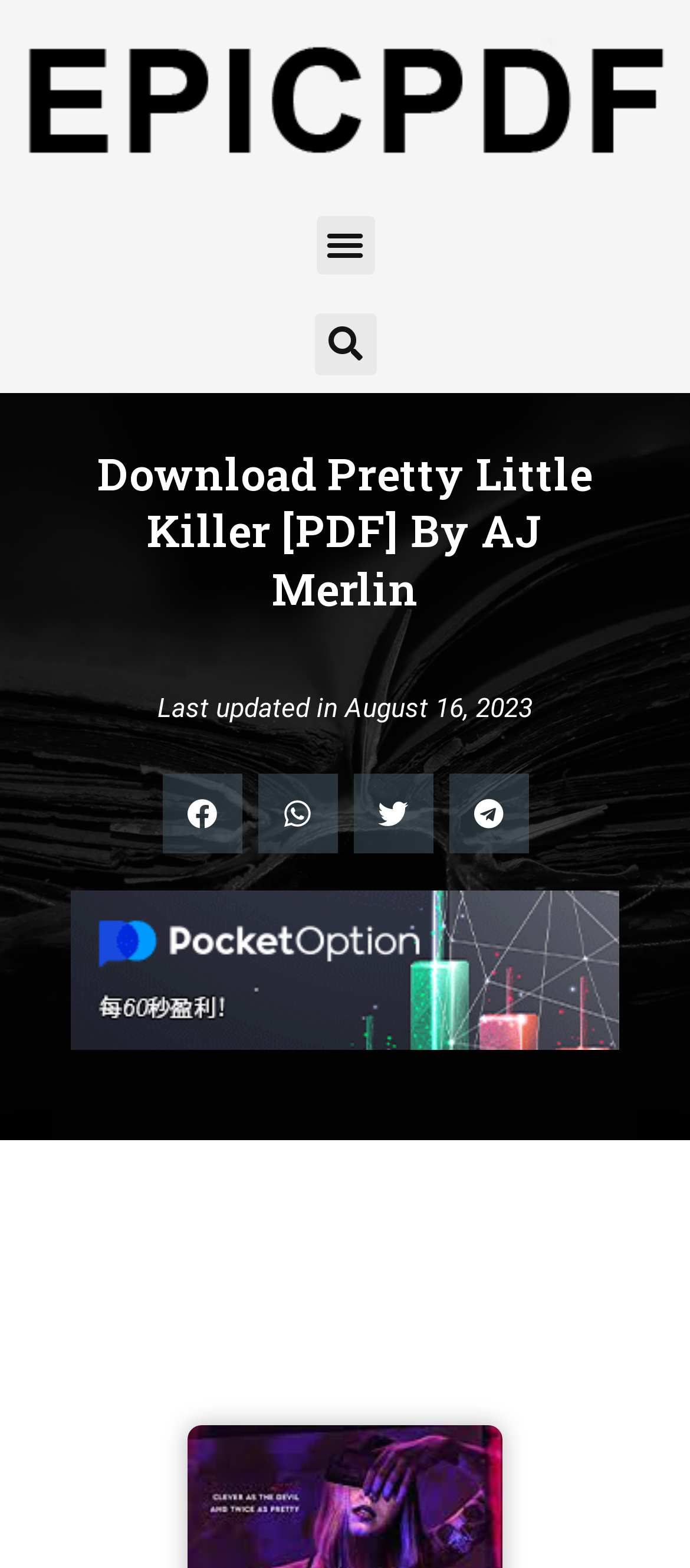How many social media platforms can you share the book on?
Please provide a comprehensive answer based on the details in the screenshot.

There are four generic elements 'Share on facebook', 'Share on whatsapp', 'Share on twitter', and 'Share on telegram' which indicate that the book can be shared on four social media platforms.